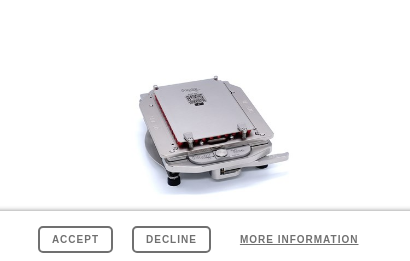What is the purpose of the machine's design?
Using the image, answer in one word or phrase.

To accommodate various capsule sizes